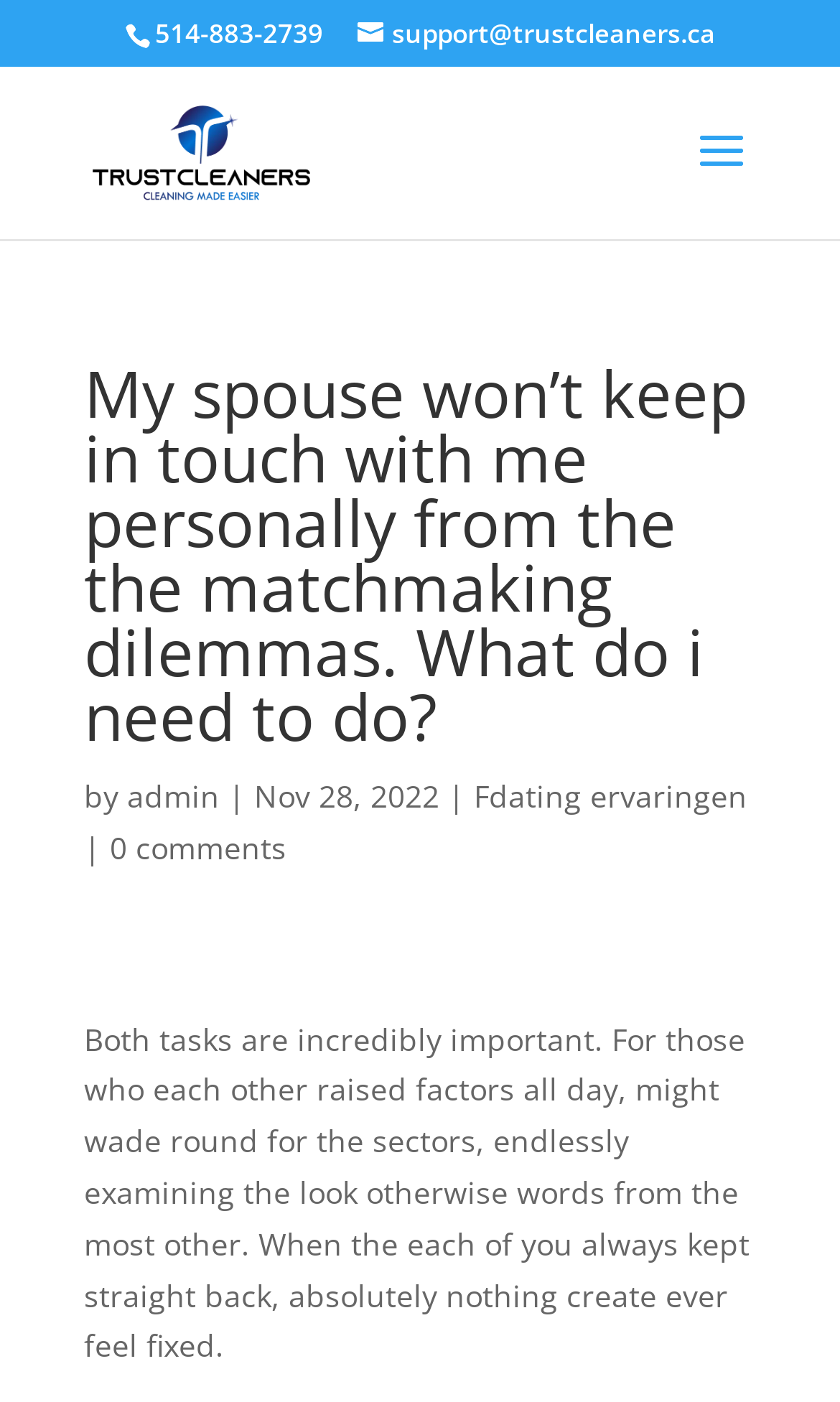Utilize the details in the image to thoroughly answer the following question: What is the author of the article?

I found the author's name by looking at the link element with the bounding box coordinates [0.151, 0.553, 0.262, 0.582] which contains the text 'admin'.